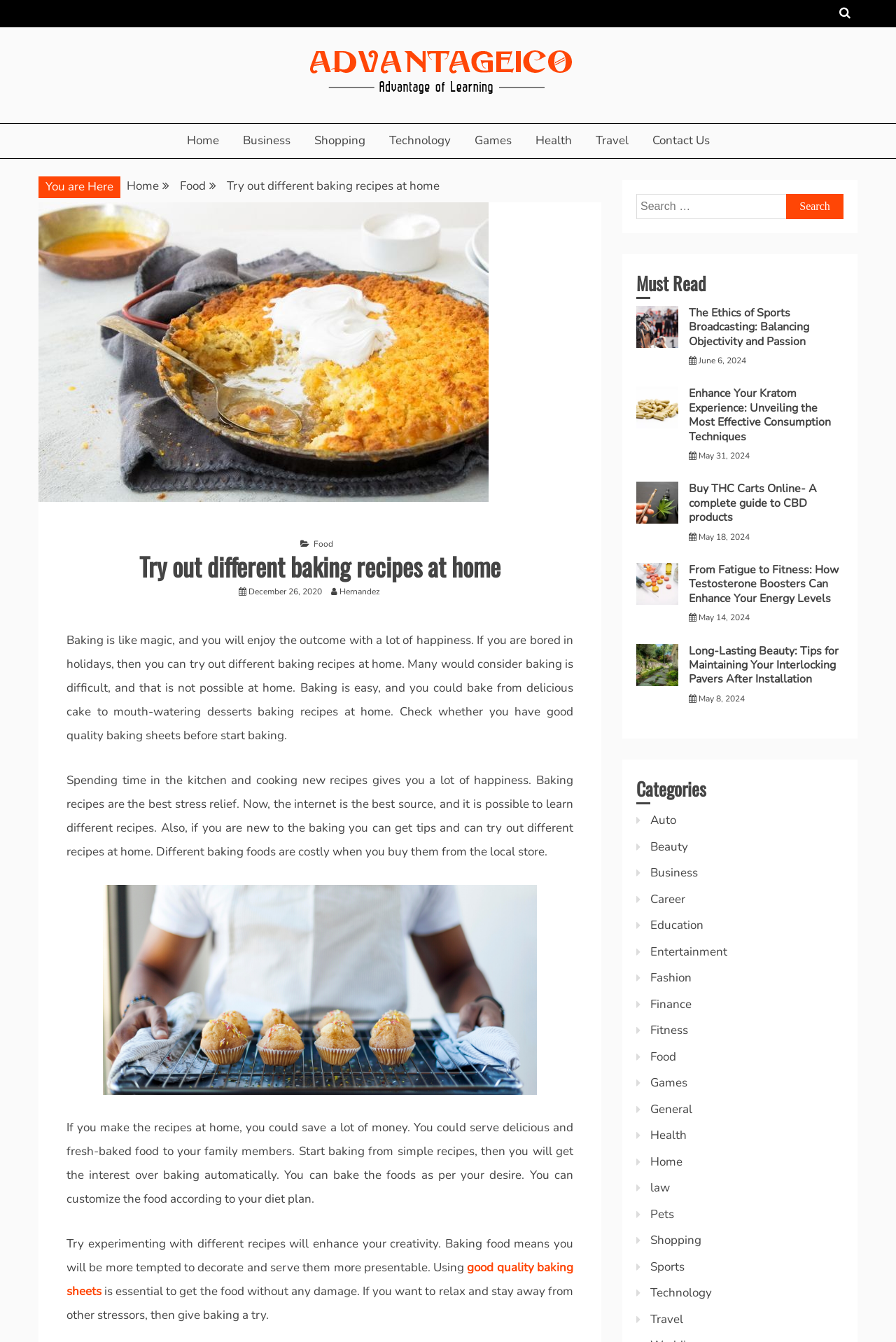Identify the bounding box coordinates for the element that needs to be clicked to fulfill this instruction: "Read the article about baking at home". Provide the coordinates in the format of four float numbers between 0 and 1: [left, top, right, bottom].

[0.074, 0.471, 0.64, 0.554]